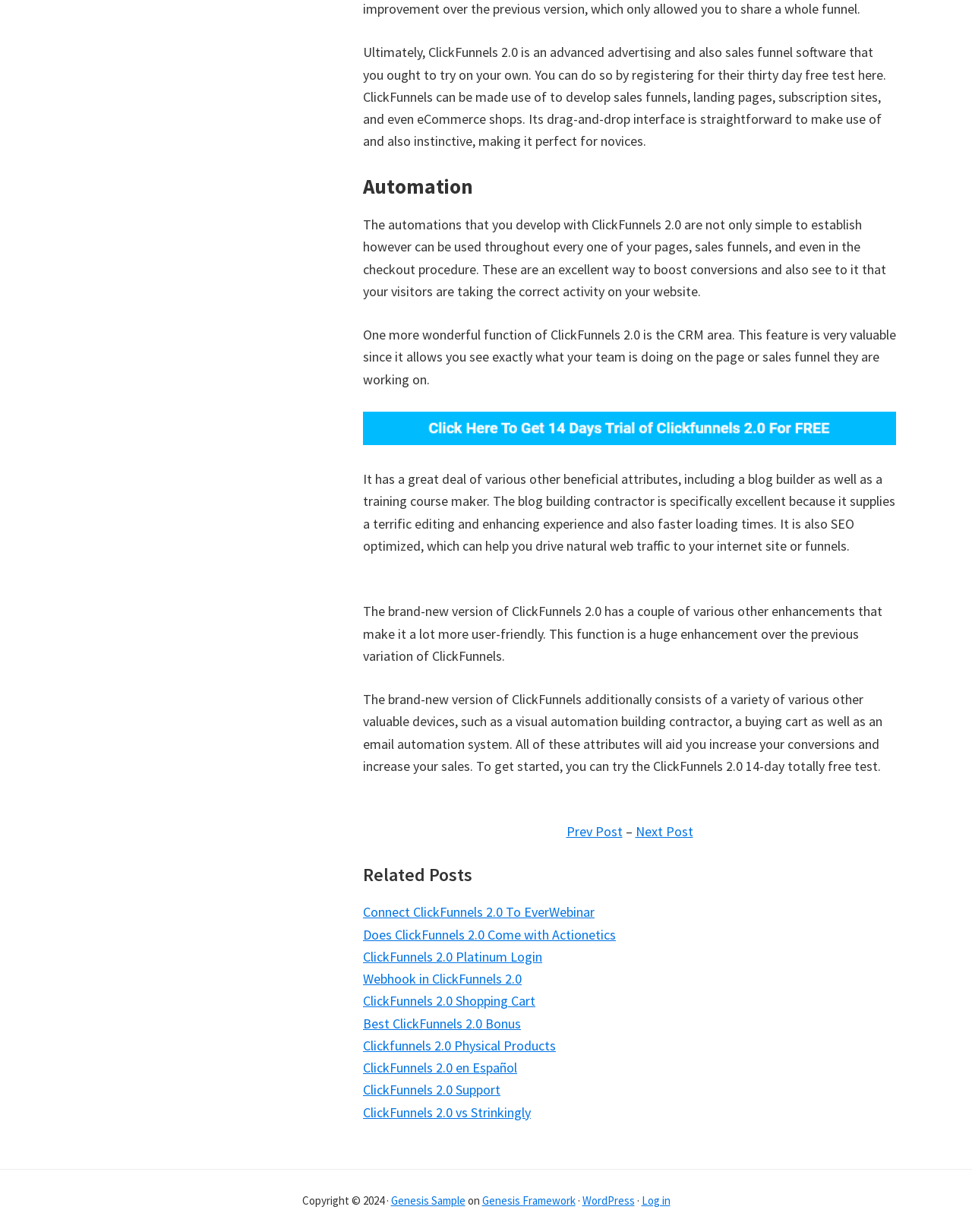Show the bounding box coordinates of the region that should be clicked to follow the instruction: "Click on 'ClickFunnels 2.0 Construction'."

[0.373, 0.334, 0.922, 0.361]